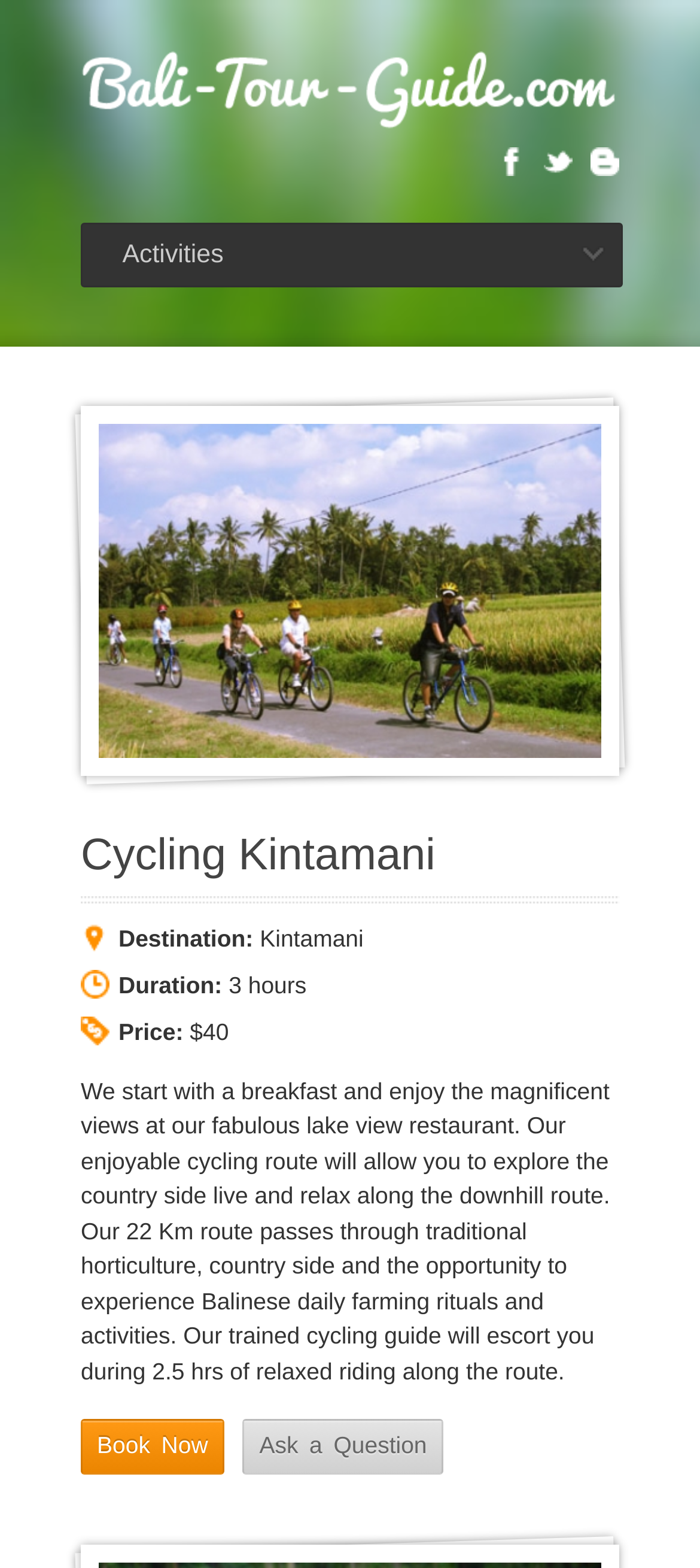Please find the bounding box coordinates of the element that you should click to achieve the following instruction: "Click on the Bali Tour Guide logo". The coordinates should be presented as four float numbers between 0 and 1: [left, top, right, bottom].

[0.115, 0.032, 0.885, 0.088]